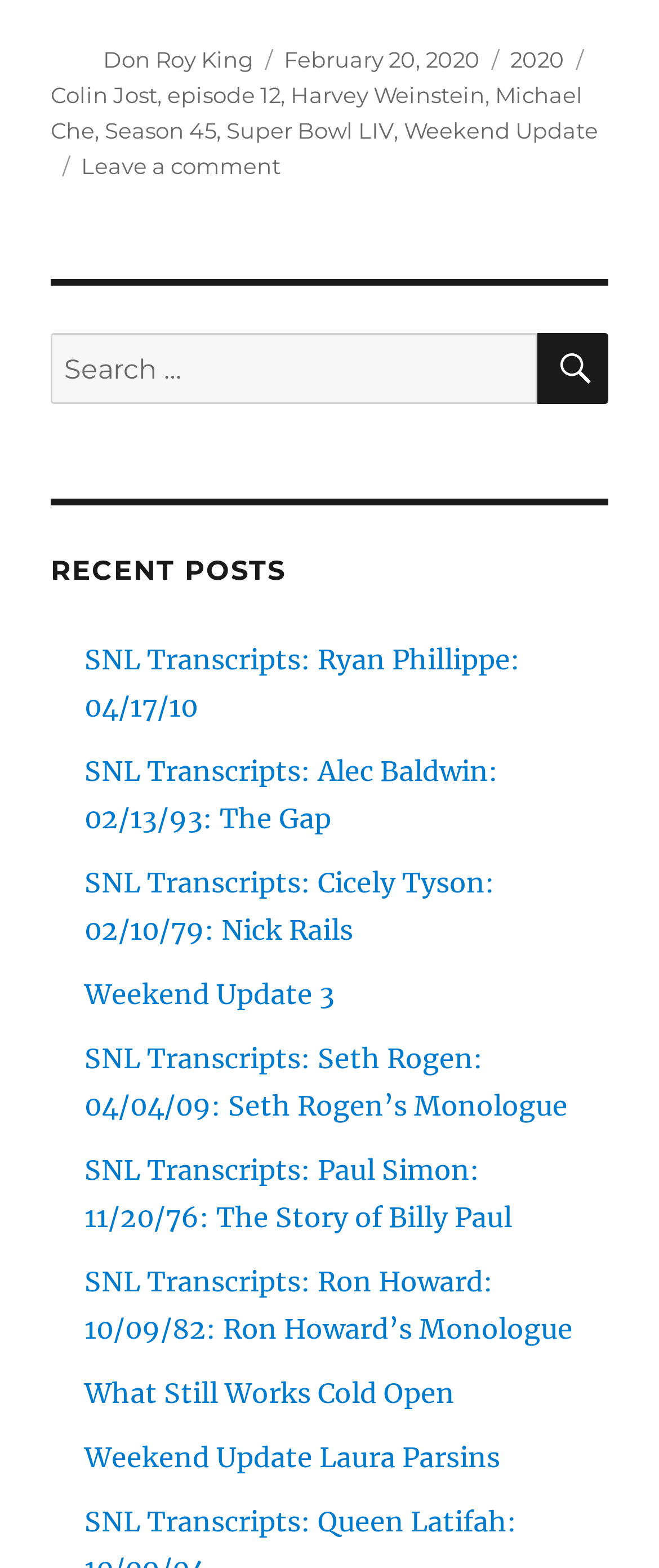What is the author of the current post?
Refer to the image and provide a thorough answer to the question.

I found the author's name by looking at the footer section of the webpage, where it says 'Author' followed by a link with the text 'Don Roy King'.